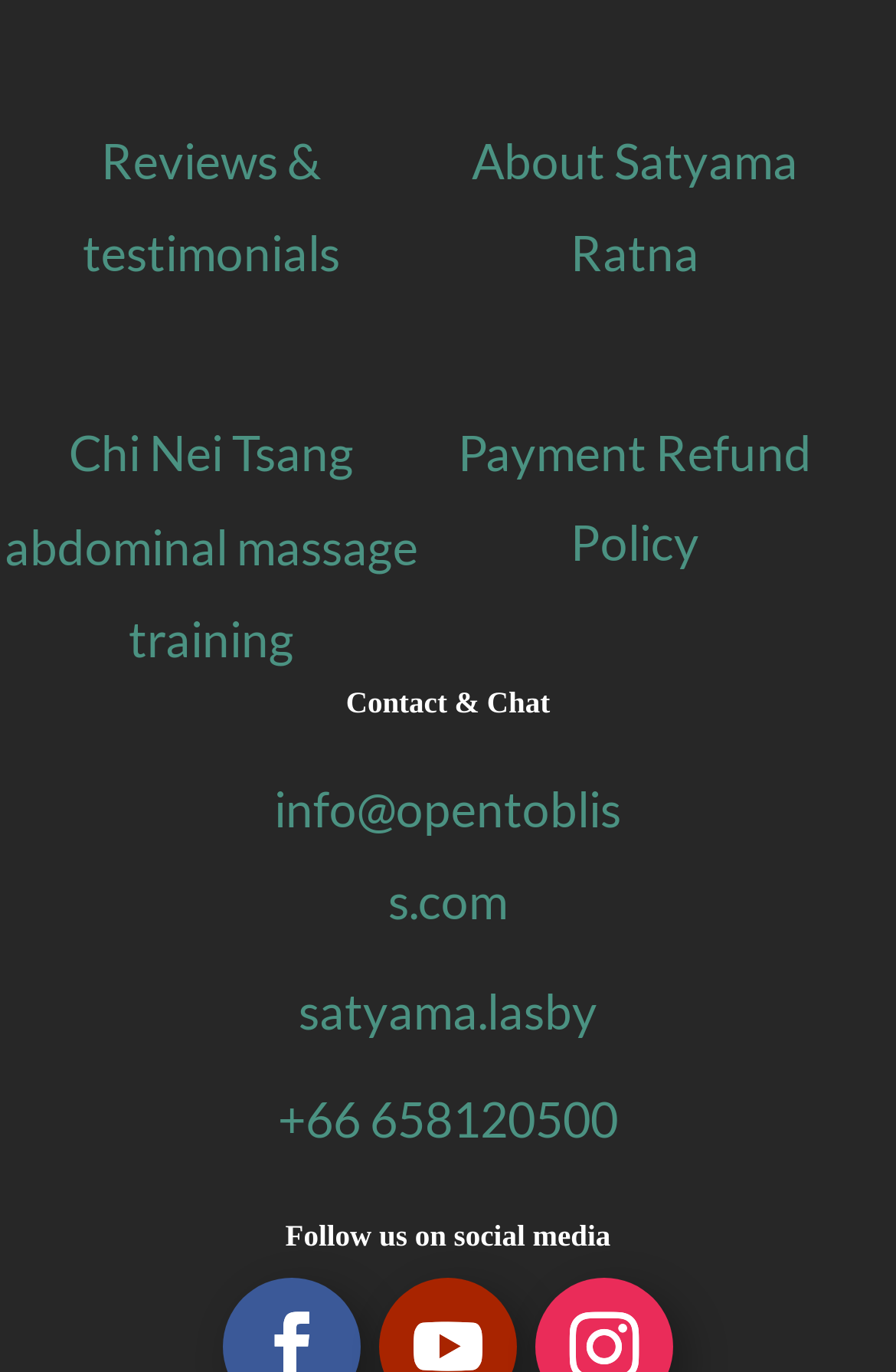Locate the bounding box coordinates of the clickable element to fulfill the following instruction: "Follow on social media". Provide the coordinates as four float numbers between 0 and 1 in the format [left, top, right, bottom].

[0.0, 0.888, 1.0, 0.931]